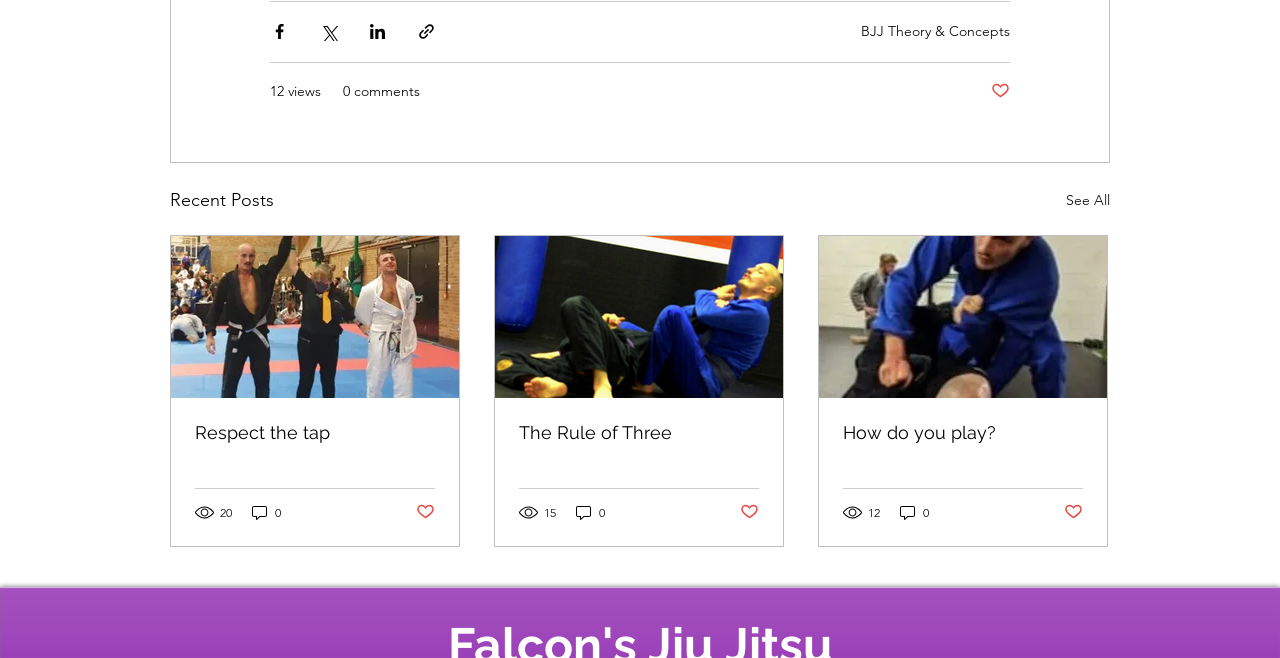Determine the bounding box coordinates of the clickable area required to perform the following instruction: "Like a post". The coordinates should be represented as four float numbers between 0 and 1: [left, top, right, bottom].

[0.774, 0.122, 0.789, 0.154]